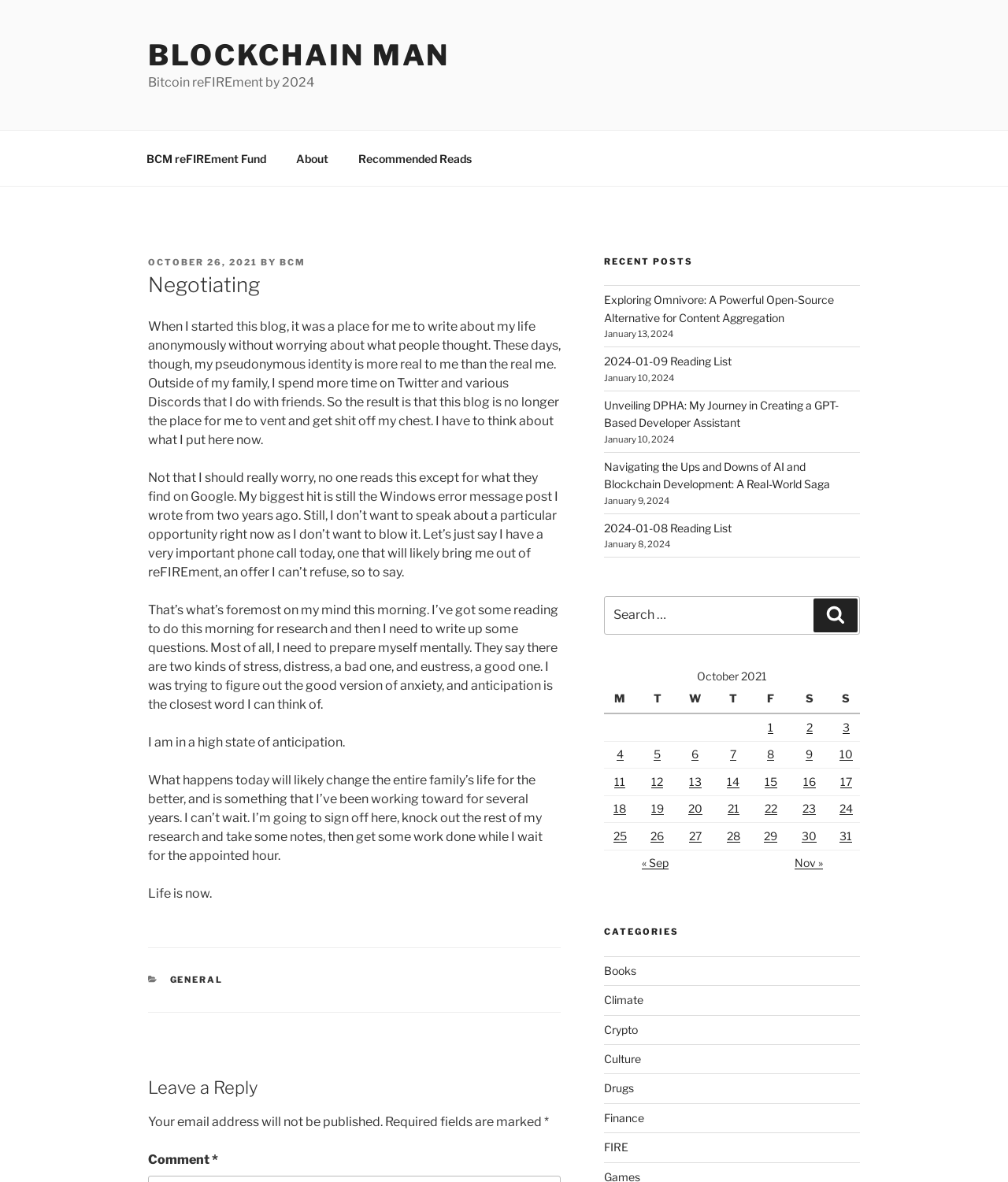What is the purpose of the blog post?
Please use the visual content to give a single word or phrase answer.

To share the author's thoughts and feelings